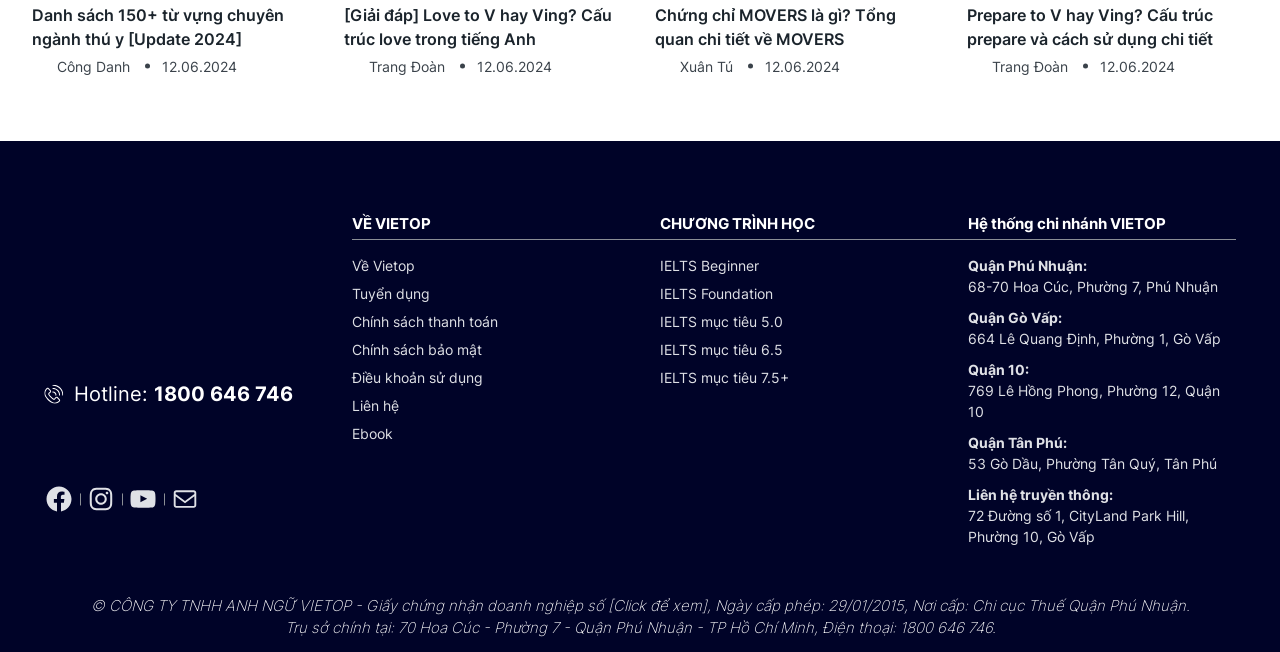Determine the bounding box coordinates of the target area to click to execute the following instruction: "Contact via hotline '1800 646 746'."

[0.12, 0.587, 0.229, 0.623]